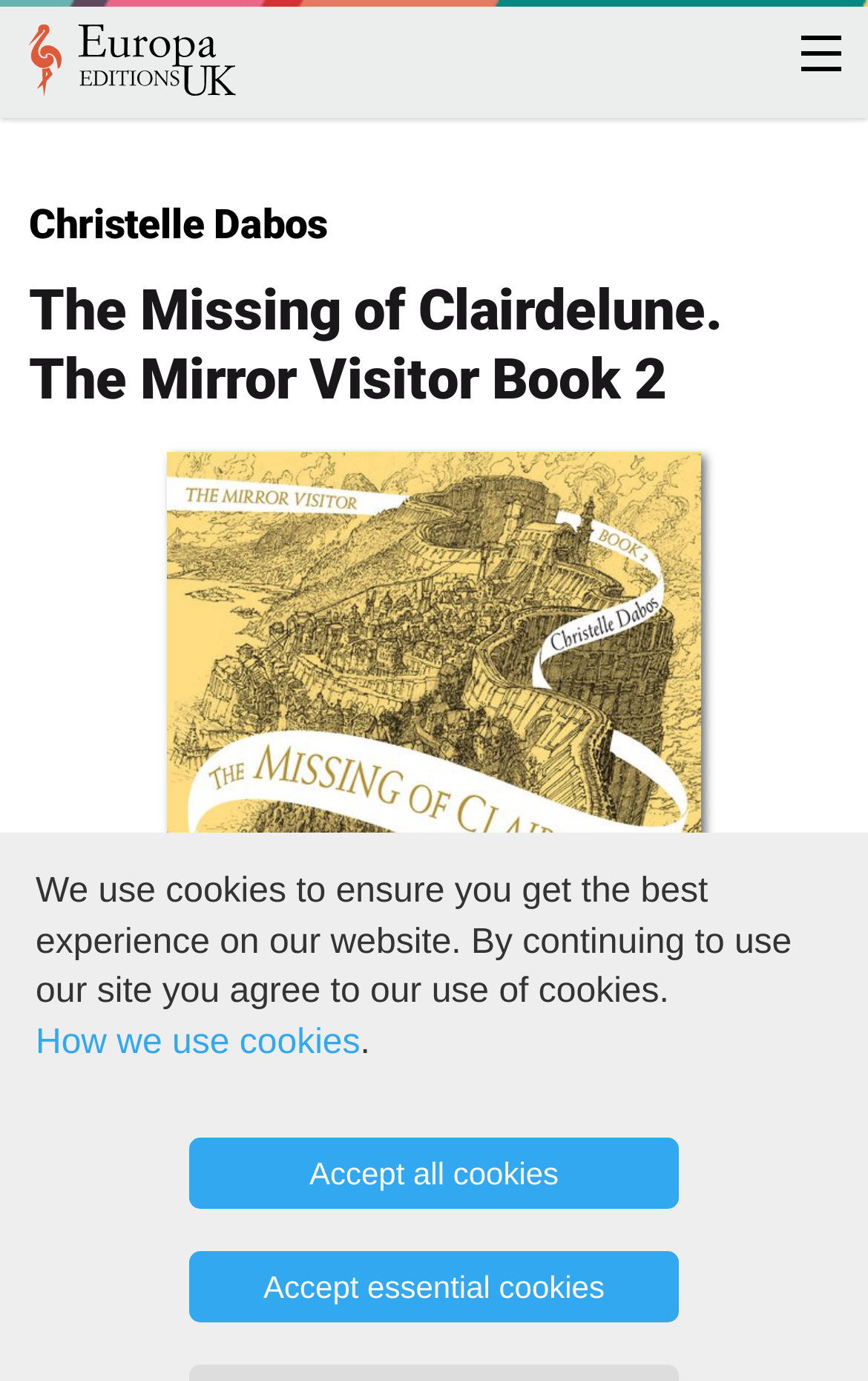Find the bounding box of the UI element described as: "Countries". The bounding box coordinates should be given as four float values between 0 and 1, i.e., [left, top, right, bottom].

[0.0, 0.351, 1.0, 0.428]